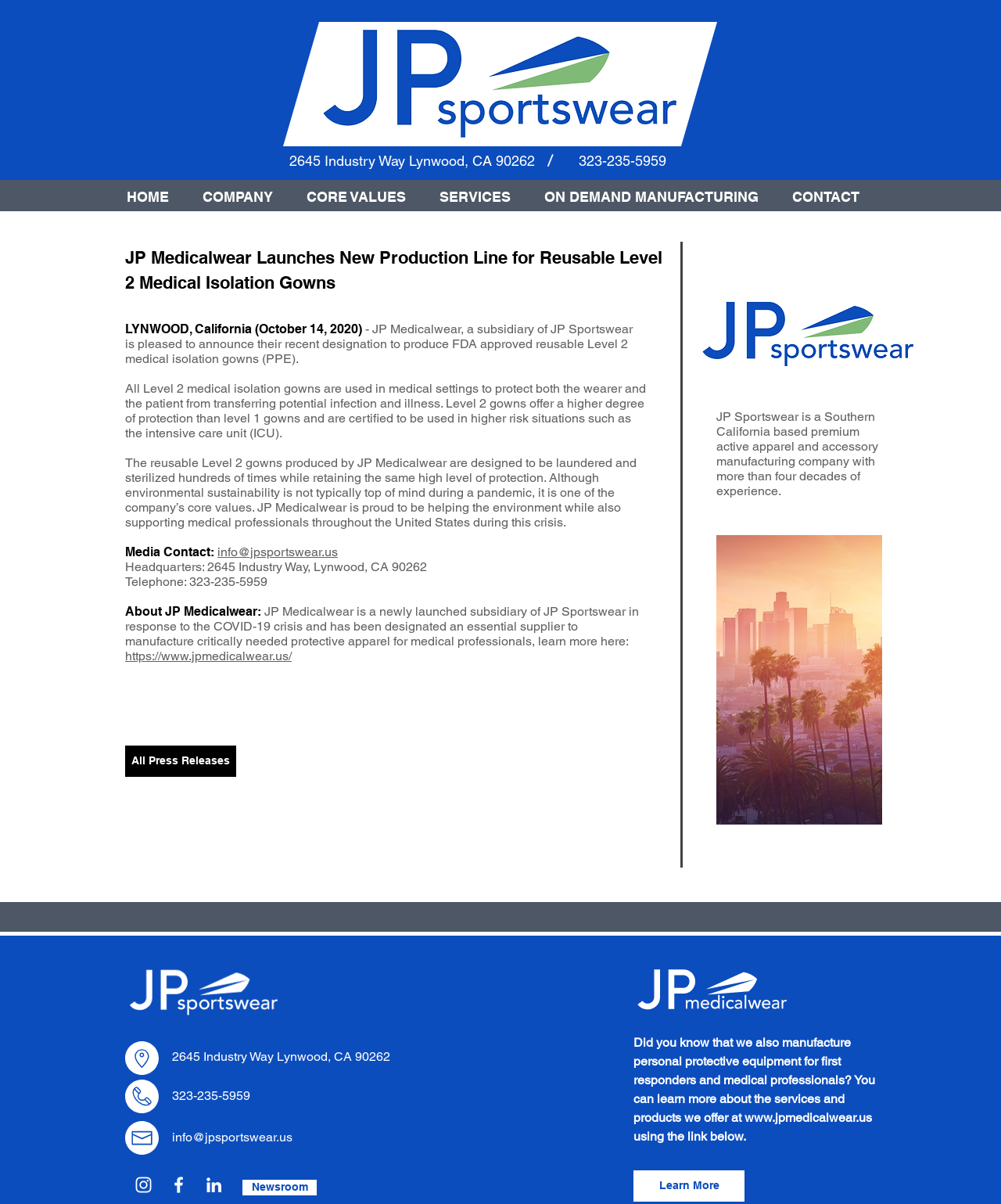Locate the UI element described by All Press Releases and provide its bounding box coordinates. Use the format (top-left x, top-left y, bottom-right x, bottom-right y) with all values as floating point numbers between 0 and 1.

[0.125, 0.619, 0.236, 0.645]